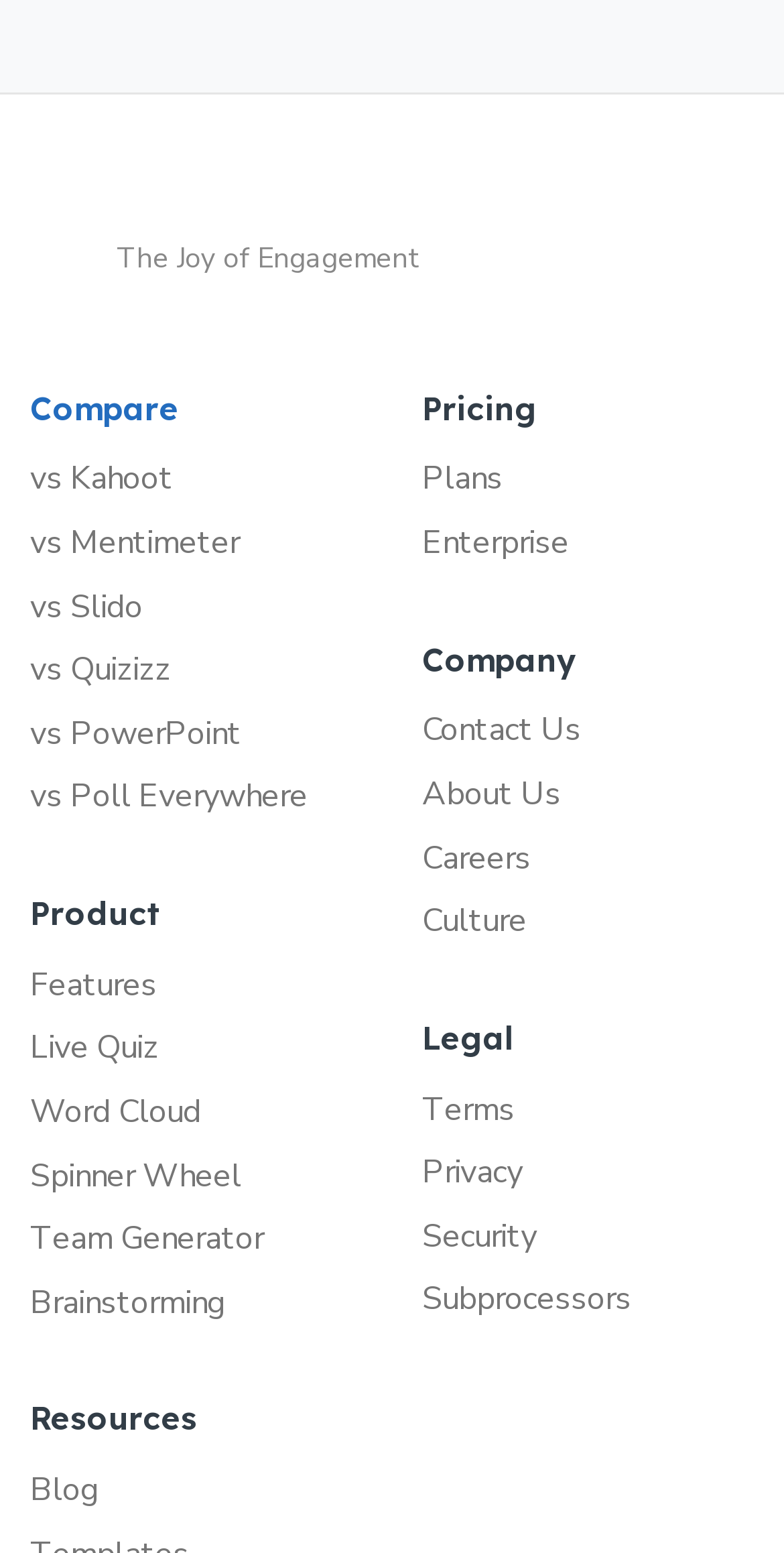Please indicate the bounding box coordinates for the clickable area to complete the following task: "Read Blog". The coordinates should be specified as four float numbers between 0 and 1, i.e., [left, top, right, bottom].

[0.038, 0.944, 0.462, 0.98]